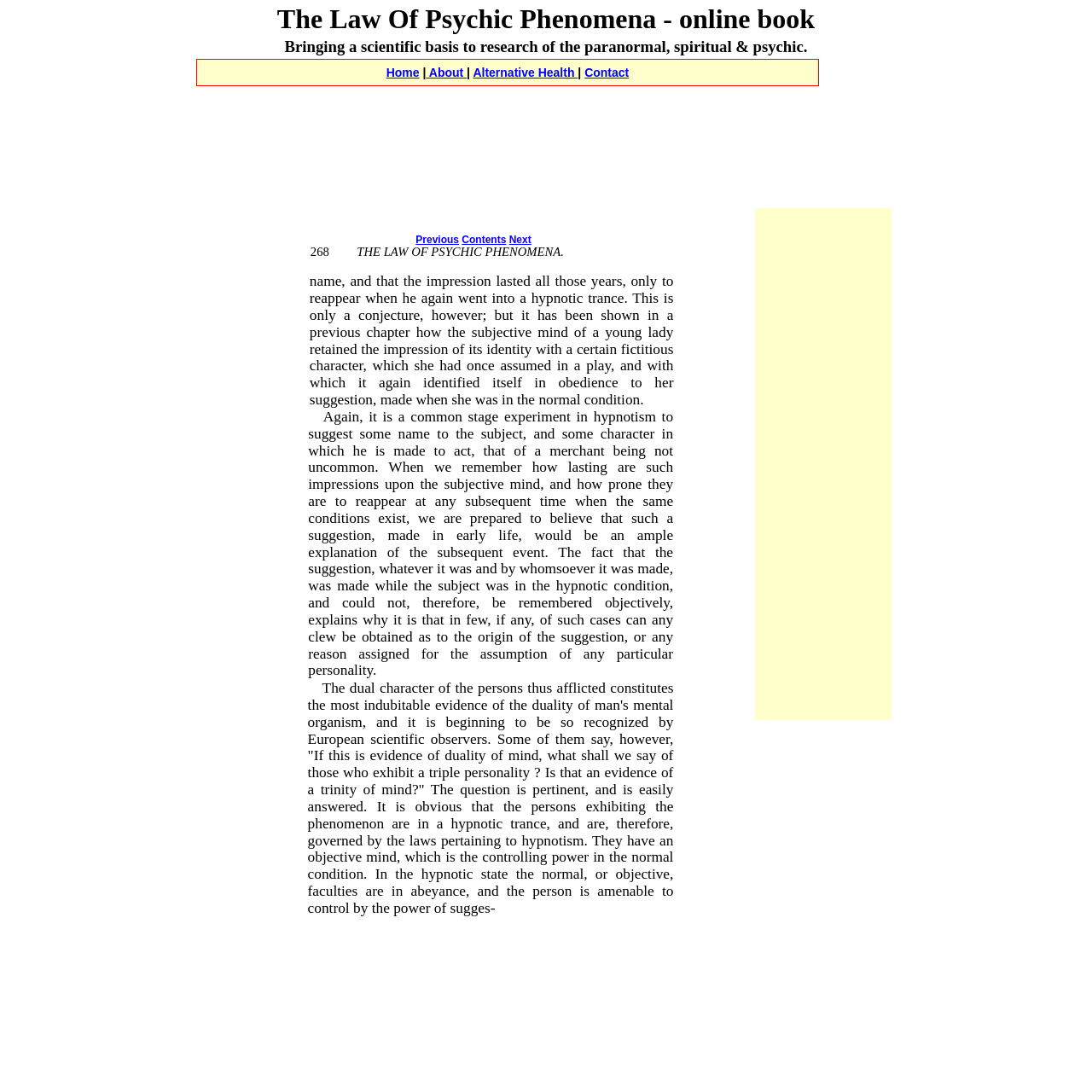What is the primary heading on this webpage?

The Law Of Psychic Phenomena - online book